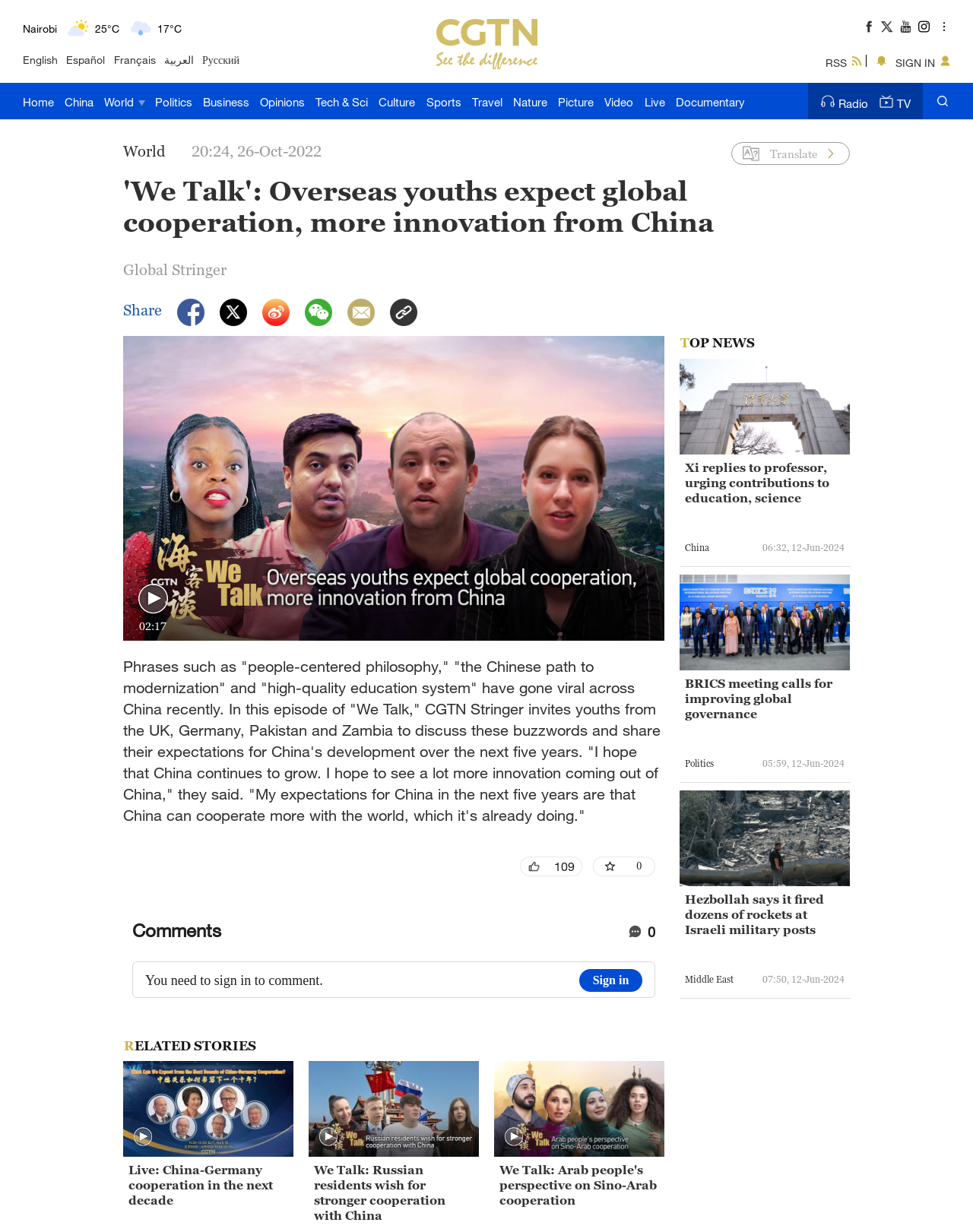How many navigation links are available on the top menu?
From the details in the image, provide a complete and detailed answer to the question.

I counted the number of navigation links available on the top menu of the webpage, which include Home, China, World, Politics, Business, Opinions, Tech & Sci, Culture, Sports, Travel, Nature, Picture, Video, and Live. There are 14 navigation links in total.